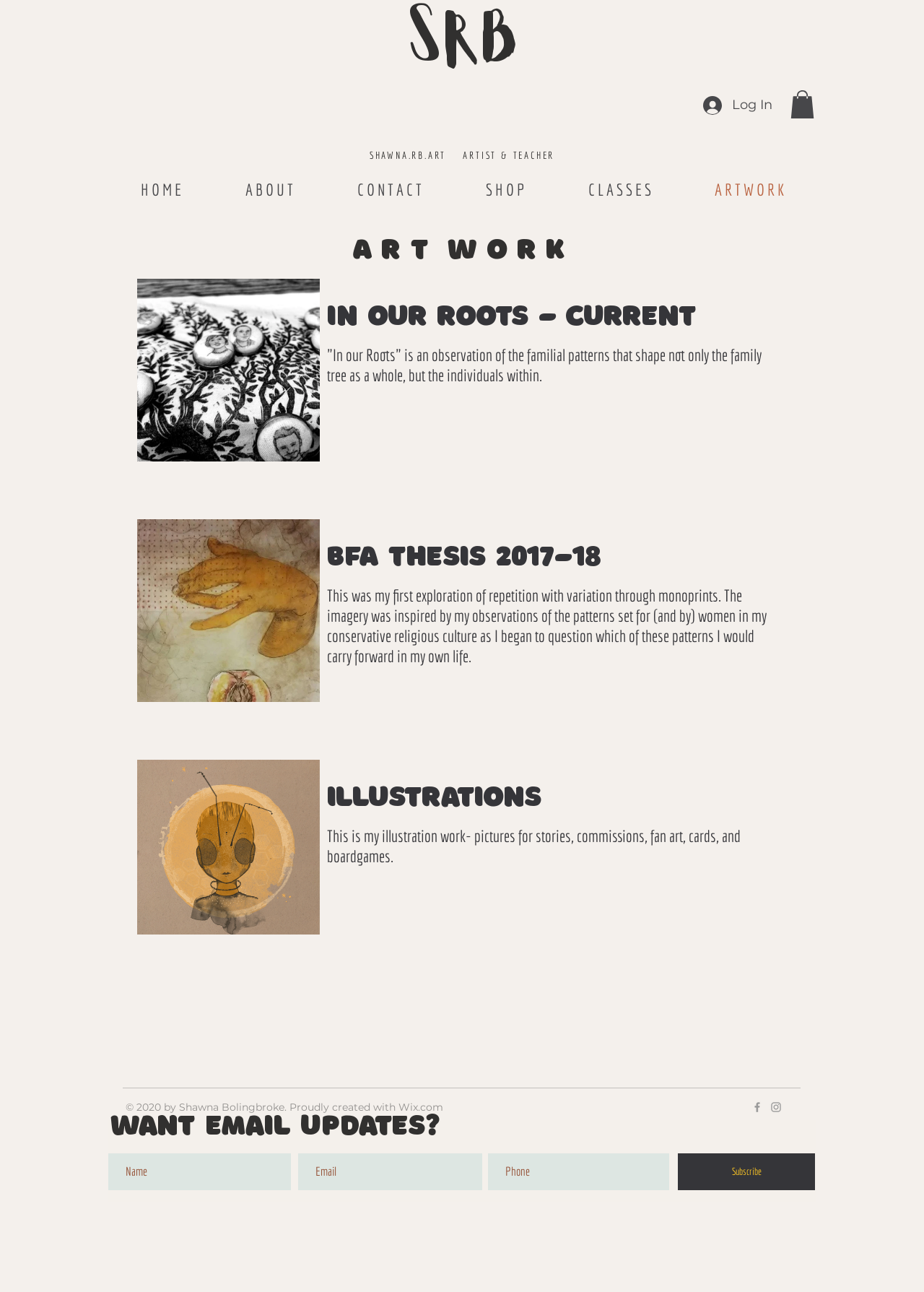Identify the bounding box coordinates for the UI element described as follows: "H O M E". Ensure the coordinates are four float numbers between 0 and 1, formatted as [left, top, right, bottom].

[0.117, 0.133, 0.23, 0.161]